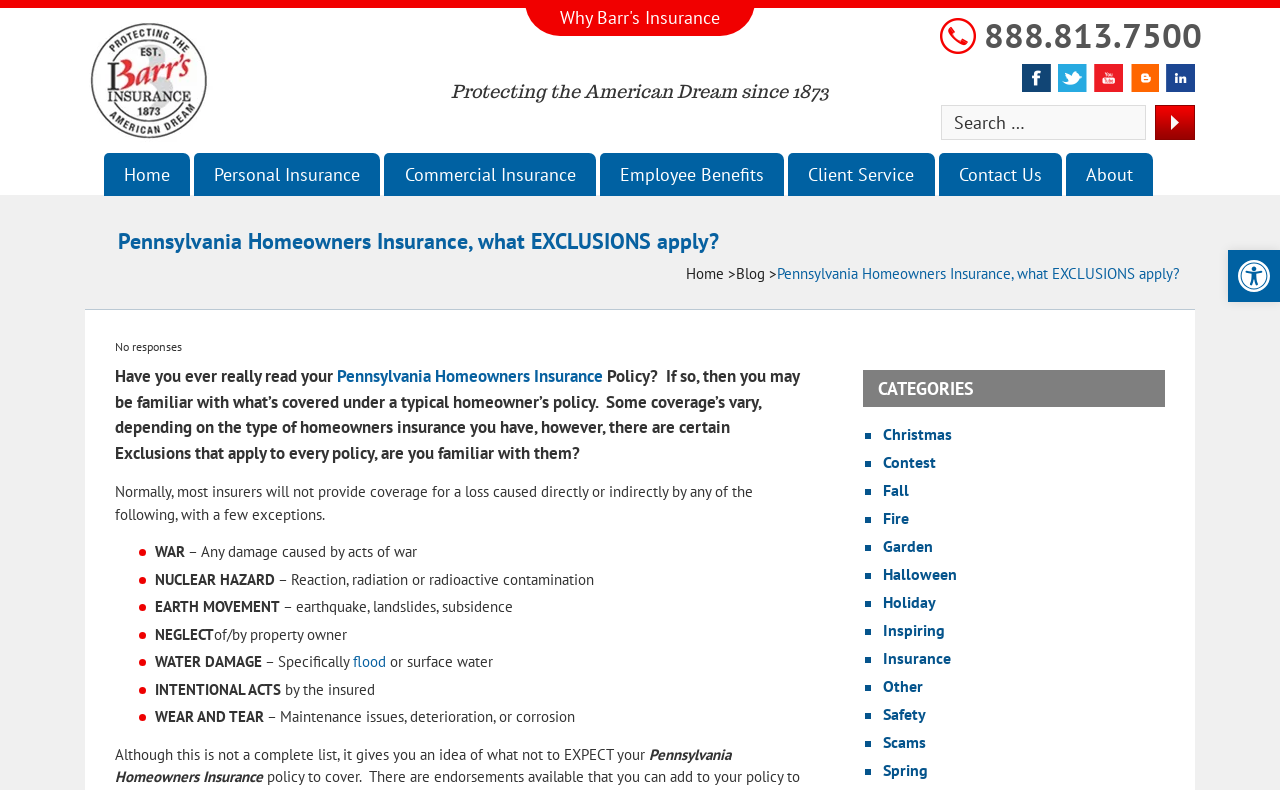How many social media links are available?
Using the screenshot, give a one-word or short phrase answer.

5